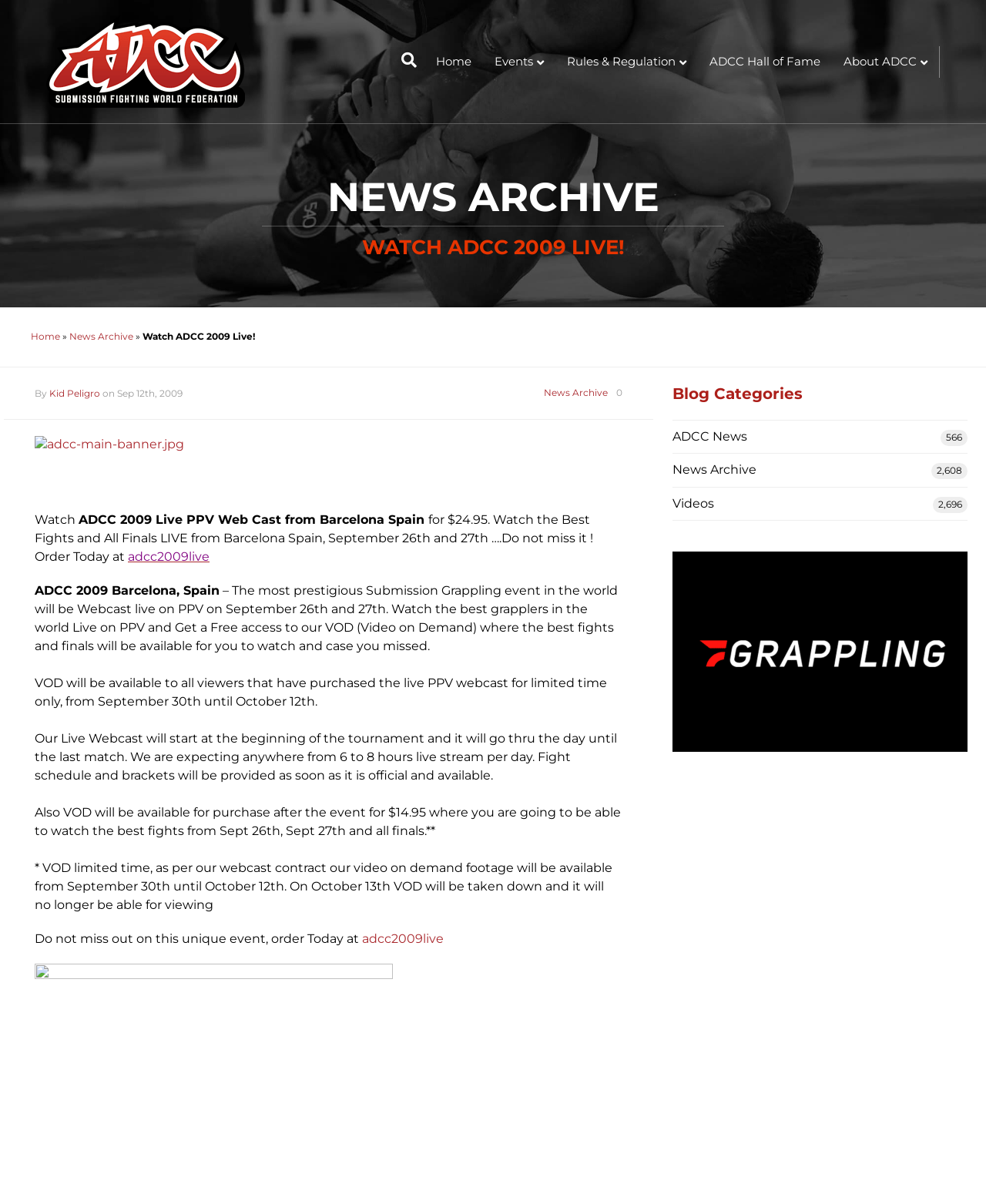Identify the bounding box coordinates for the element you need to click to achieve the following task: "Order ADCC 2009 Live PPV Web Cast". Provide the bounding box coordinates as four float numbers between 0 and 1, in the form [left, top, right, bottom].

[0.367, 0.774, 0.45, 0.786]